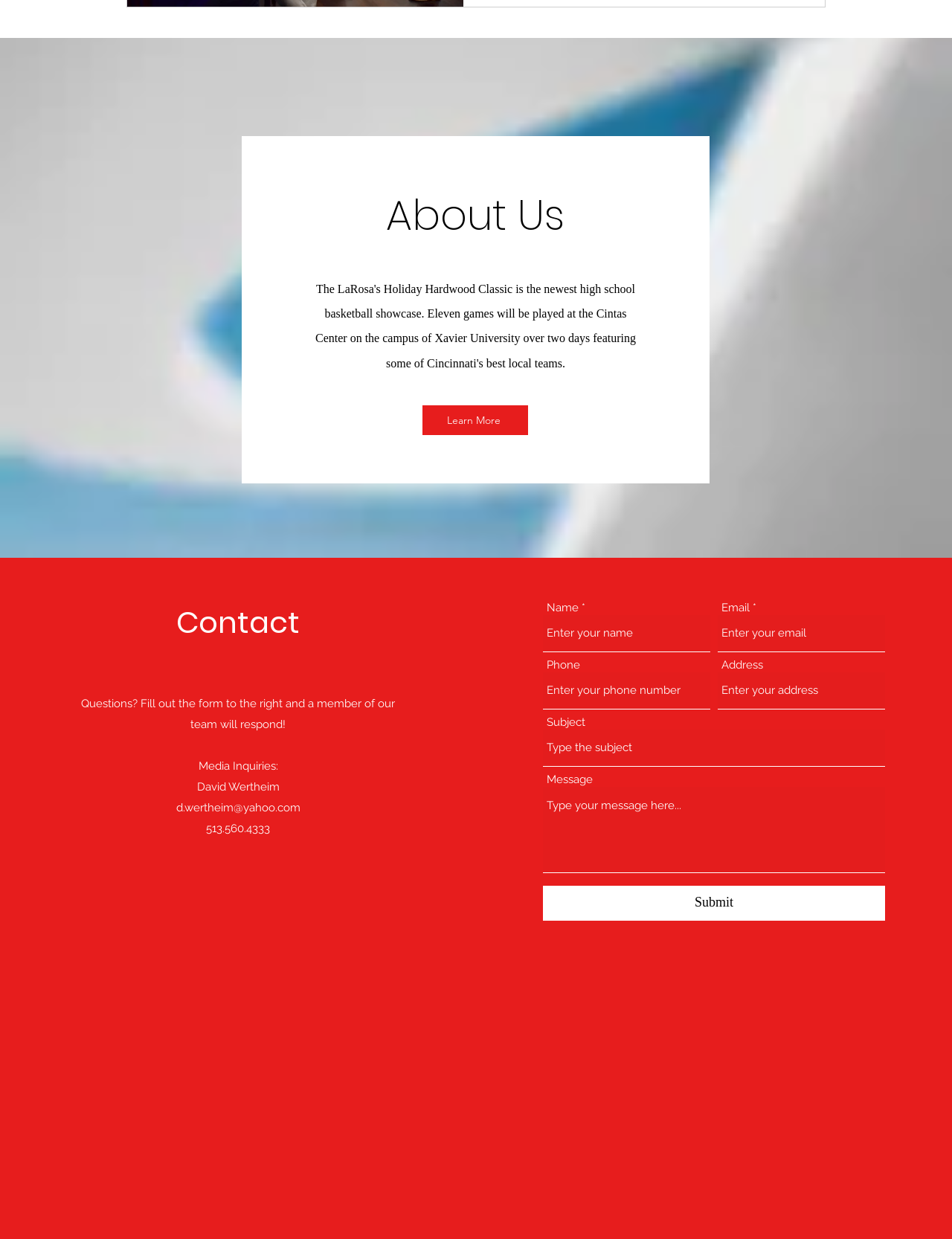Please identify the bounding box coordinates of the element I should click to complete this instruction: 'Enter your phone number'. The coordinates should be given as four float numbers between 0 and 1, like this: [left, top, right, bottom].

[0.57, 0.542, 0.746, 0.572]